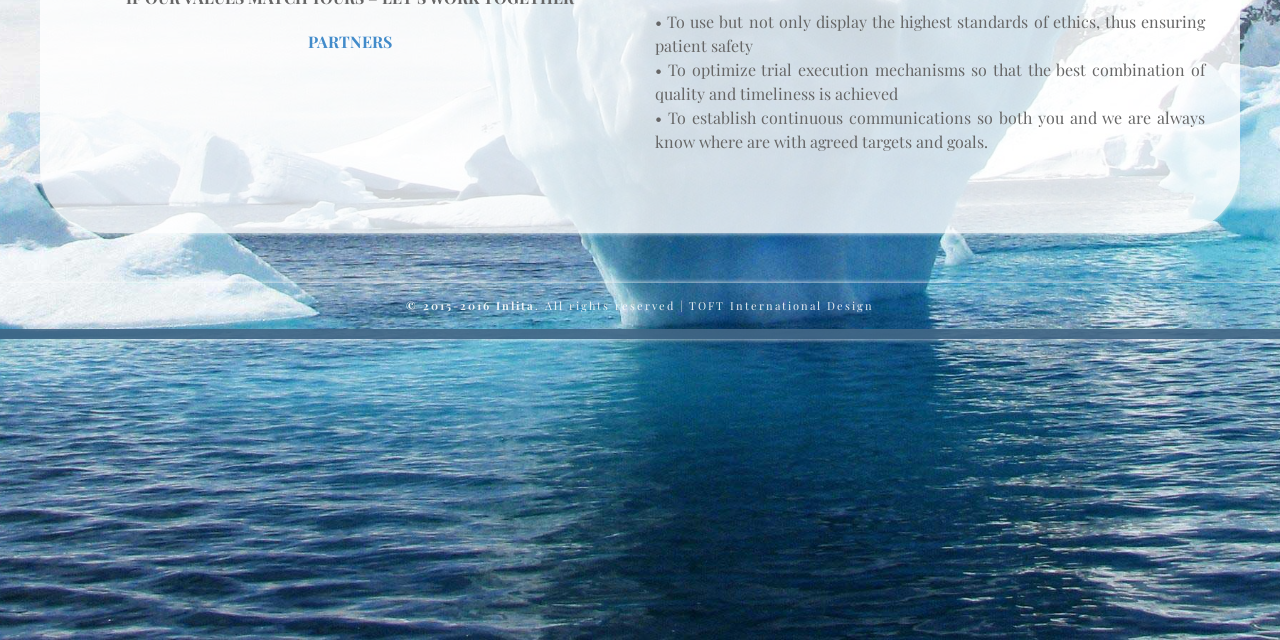Using the element description provided, determine the bounding box coordinates in the format (top-left x, top-left y, bottom-right x, bottom-right y). Ensure that all values are floating point numbers between 0 and 1. Element description: PARTNERS

[0.241, 0.048, 0.306, 0.081]